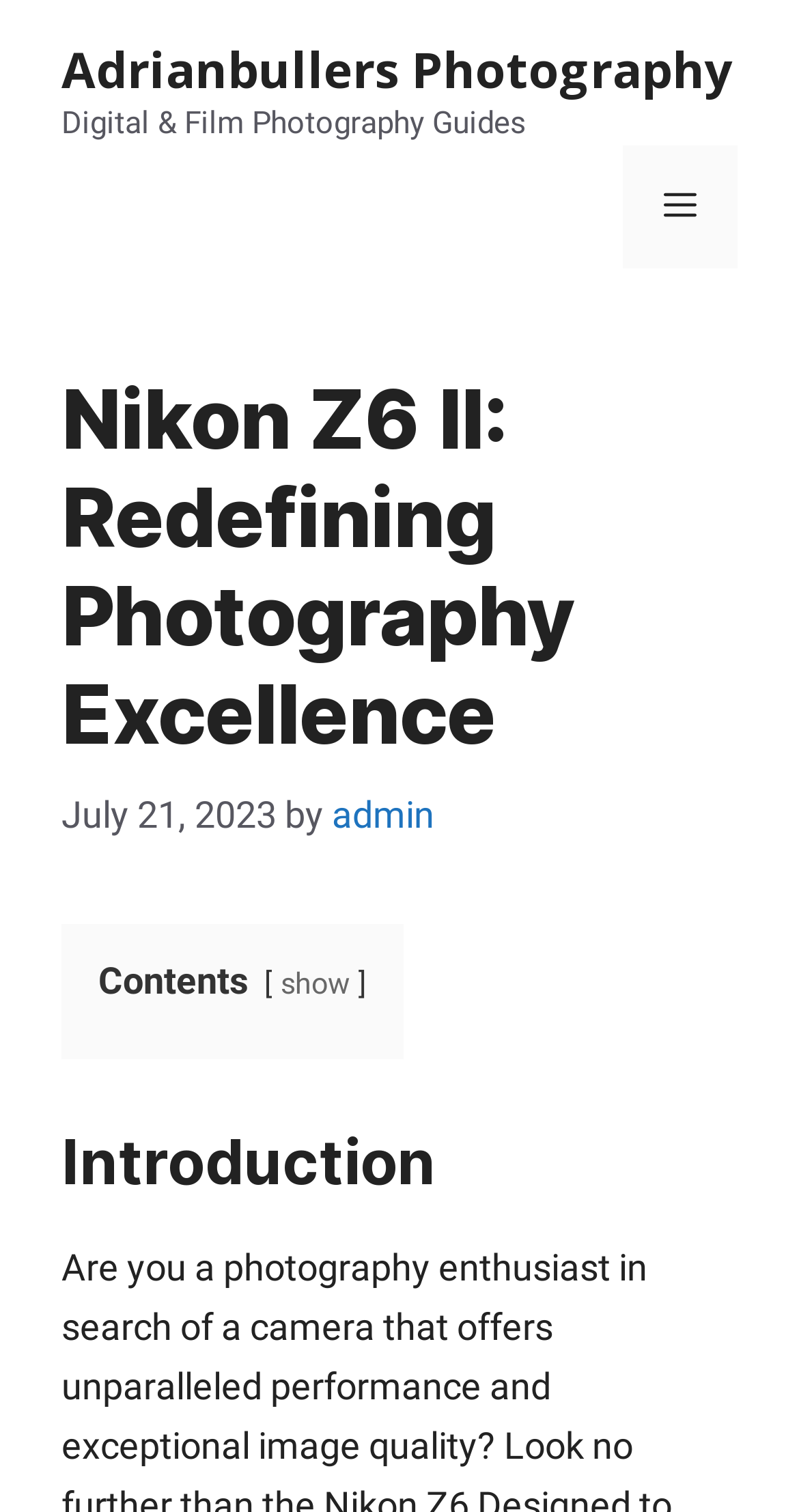Using the information from the screenshot, answer the following question thoroughly:
Who is the author of the current article?

I found the author's name by examining the link element next to the 'by' text, which points to the author 'admin'.